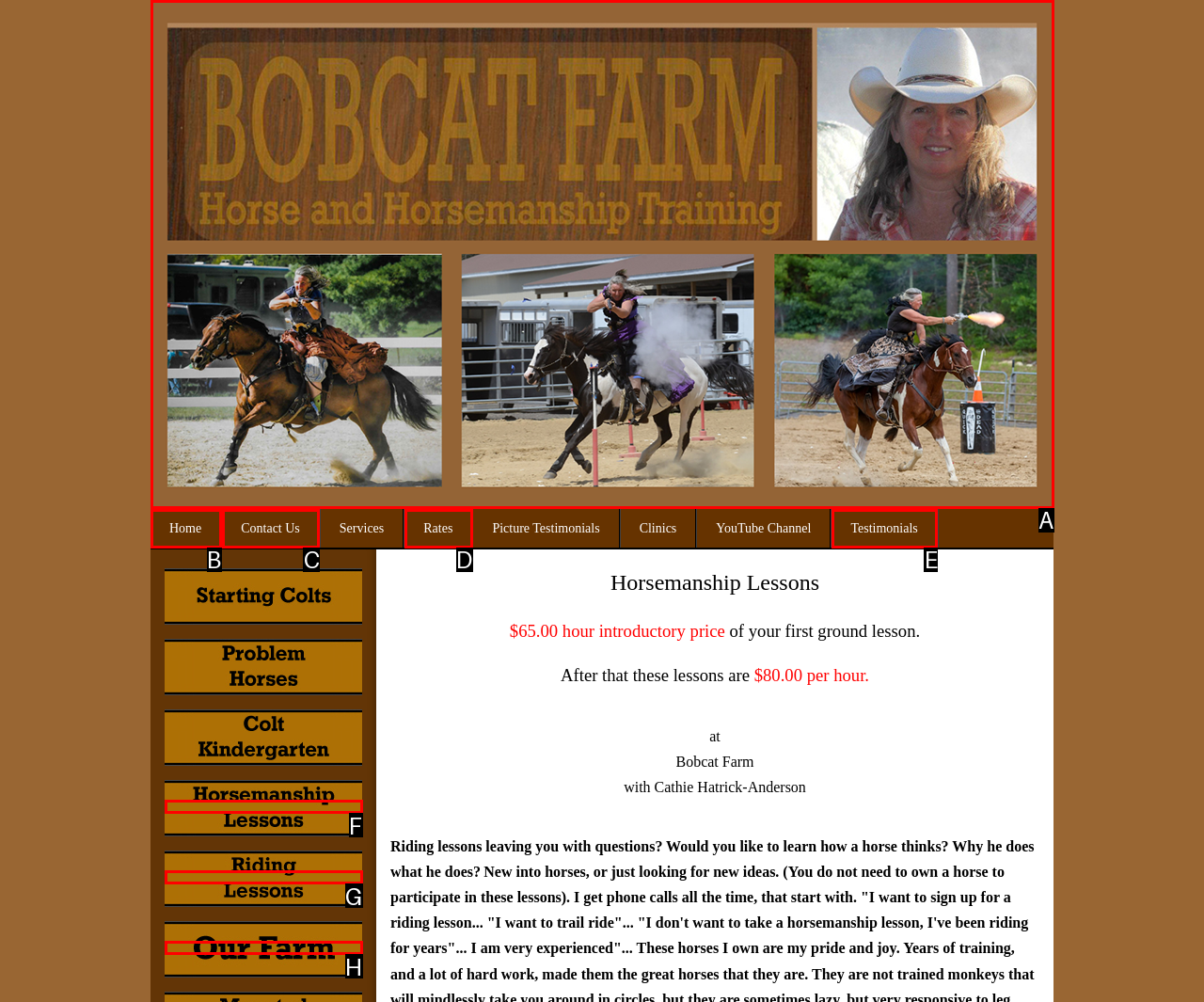Which lettered option should be clicked to achieve the task: Click the 'button horsemanship lessons'? Choose from the given choices.

F